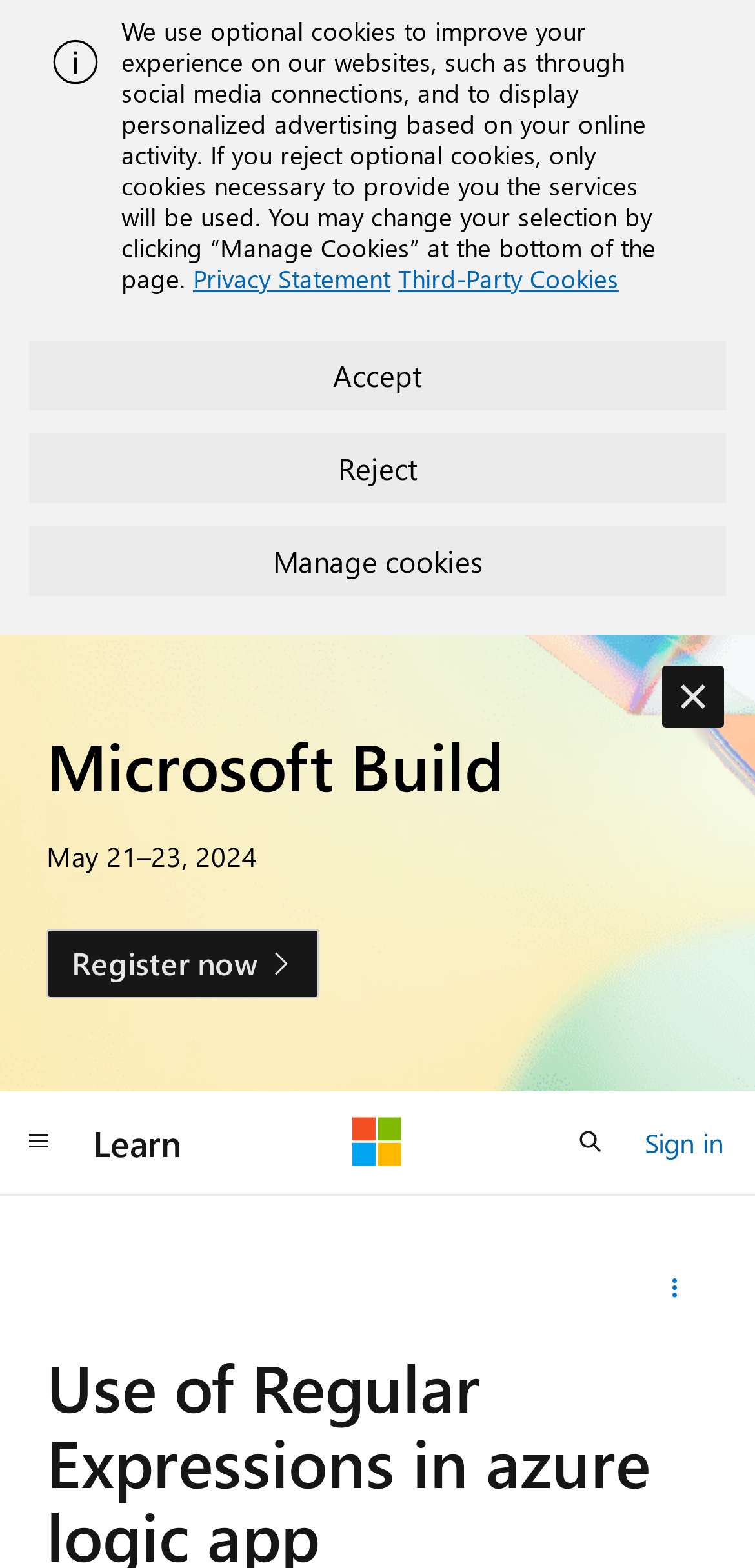Extract the main heading from the webpage content.

Use of Regular Expressions in azure logic app